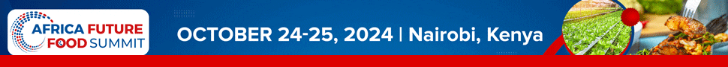Paint a vivid picture with your words by describing the image in detail.

The image showcases a vibrant promotional banner for the "Africa Future Food Summit," scheduled to take place from October 24-25, 2024, in Nairobi, Kenya. The layout features bold, eye-catching text against a blue background, emphasizing the event's title prominently. The design incorporates helpful graphic elements, including images related to food, symbolizing the summit's focus on innovation and collaboration in the agricultural sector. This event aims to bring together key stakeholders in the food industry to discuss and explore future trends and solutions for sustainable food production in Africa.